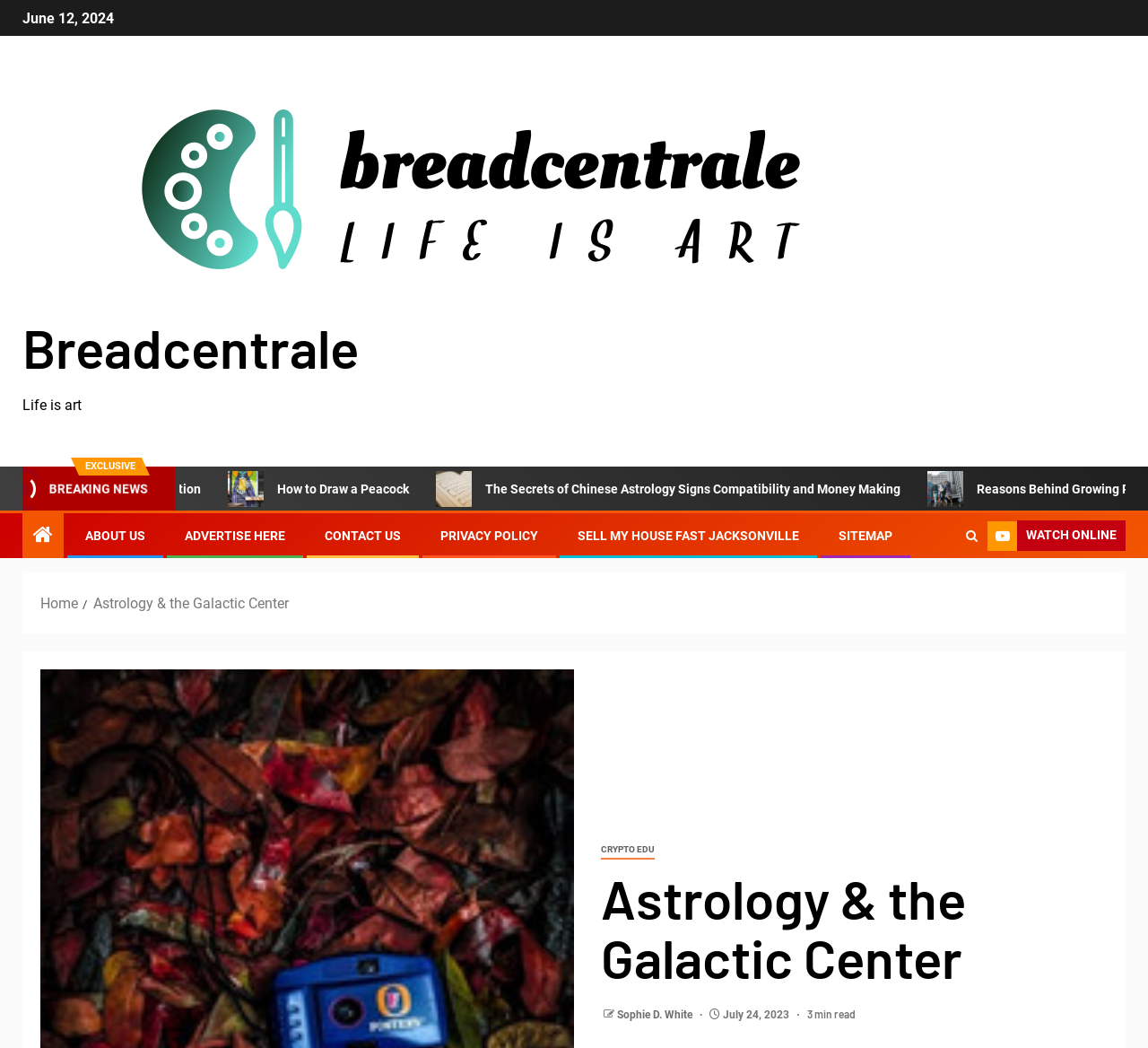Please find and generate the text of the main heading on the webpage.

Astrology & the Galactic Center